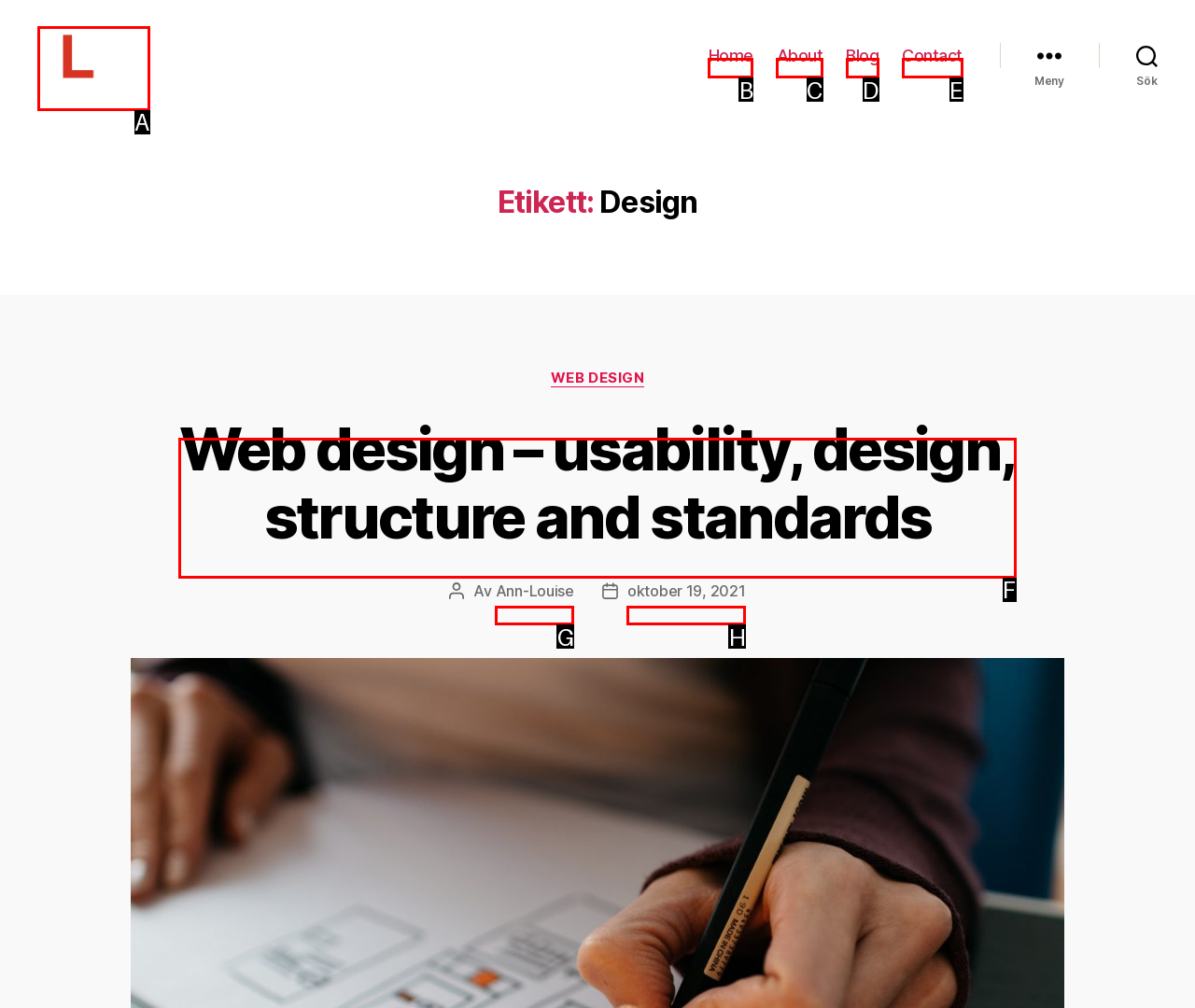Choose the UI element that best aligns with the description: parent_node: LUMENUP
Respond with the letter of the chosen option directly.

A